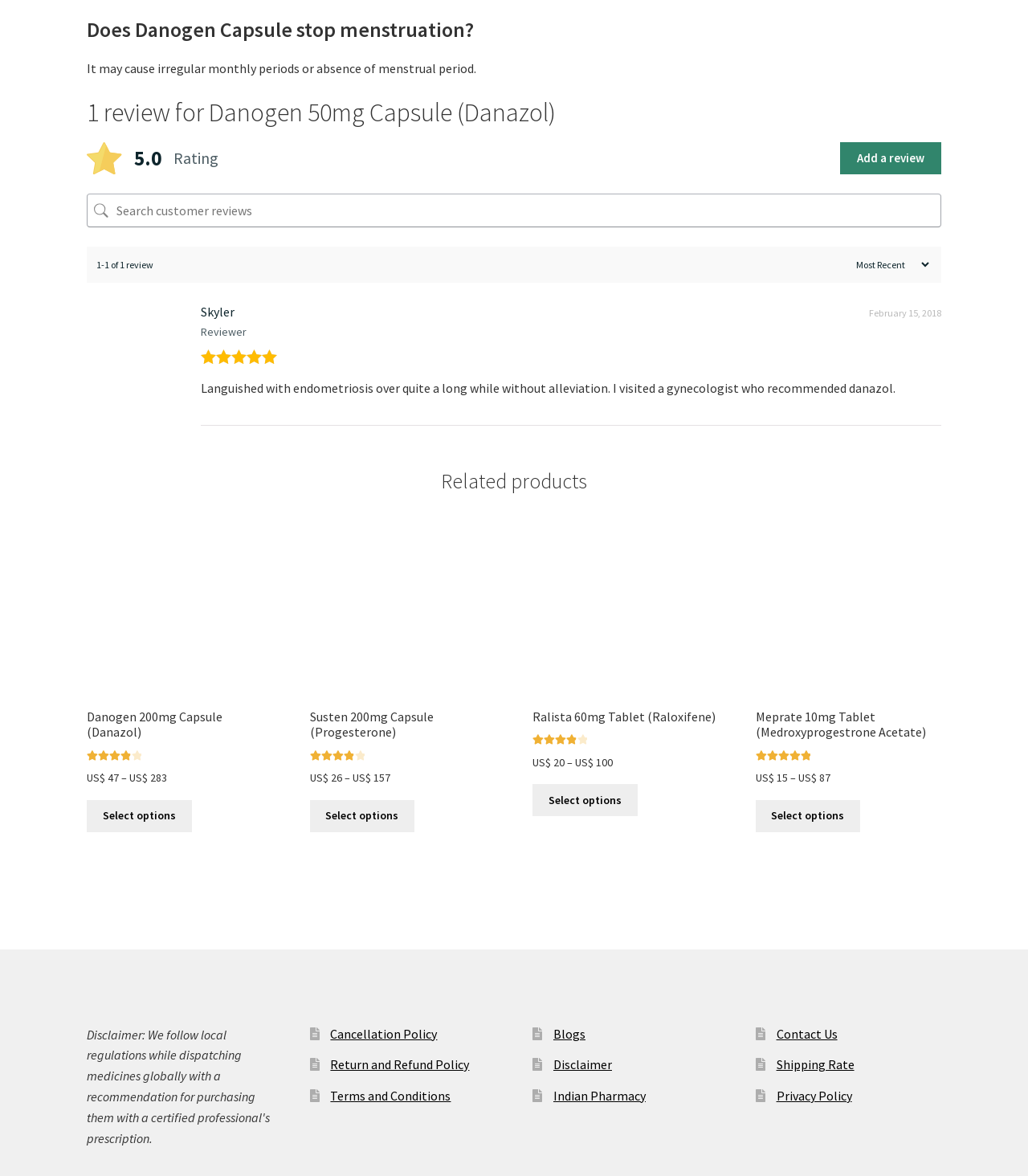Provide a one-word or brief phrase answer to the question:
How many related products are listed?

4